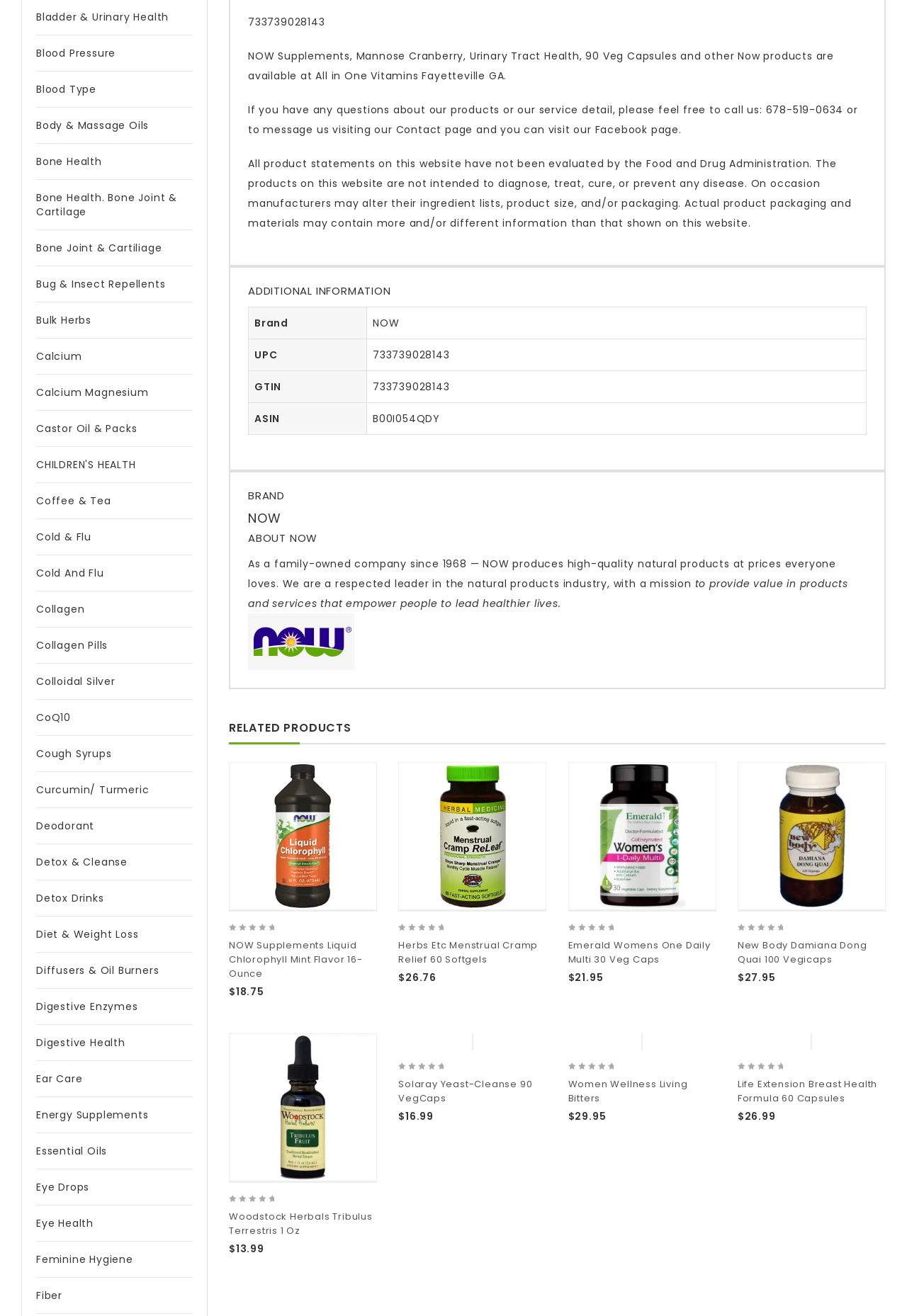What is the UPC of the product?
Please provide a comprehensive answer based on the visual information in the image.

The UPC of the product can be found in the 'ADDITIONAL INFORMATION' tabpanel, under the 'UPC' rowheader, which is '733739028143'.